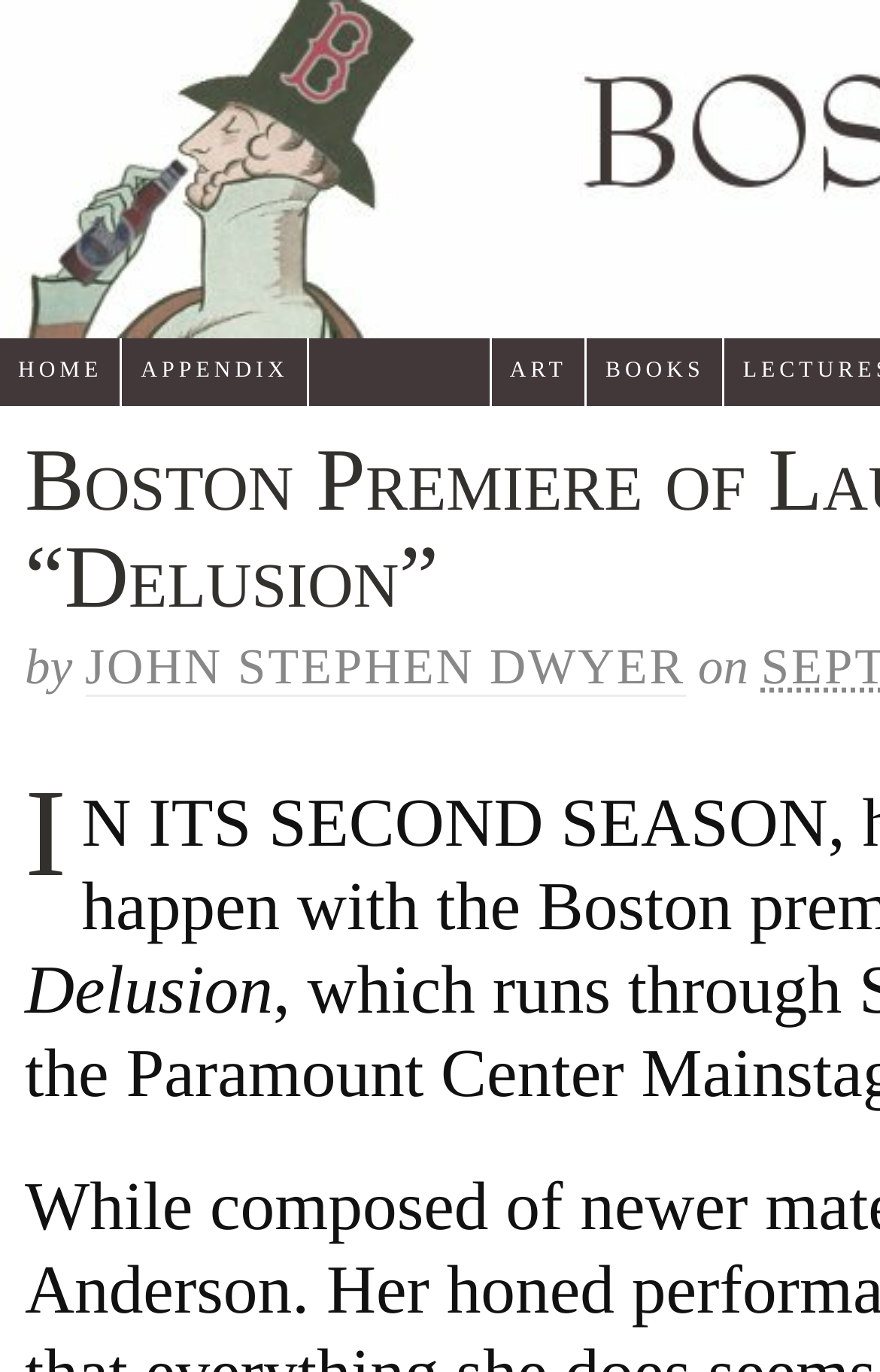Please determine the bounding box coordinates for the element with the description: "Books".

[0.667, 0.247, 0.824, 0.296]